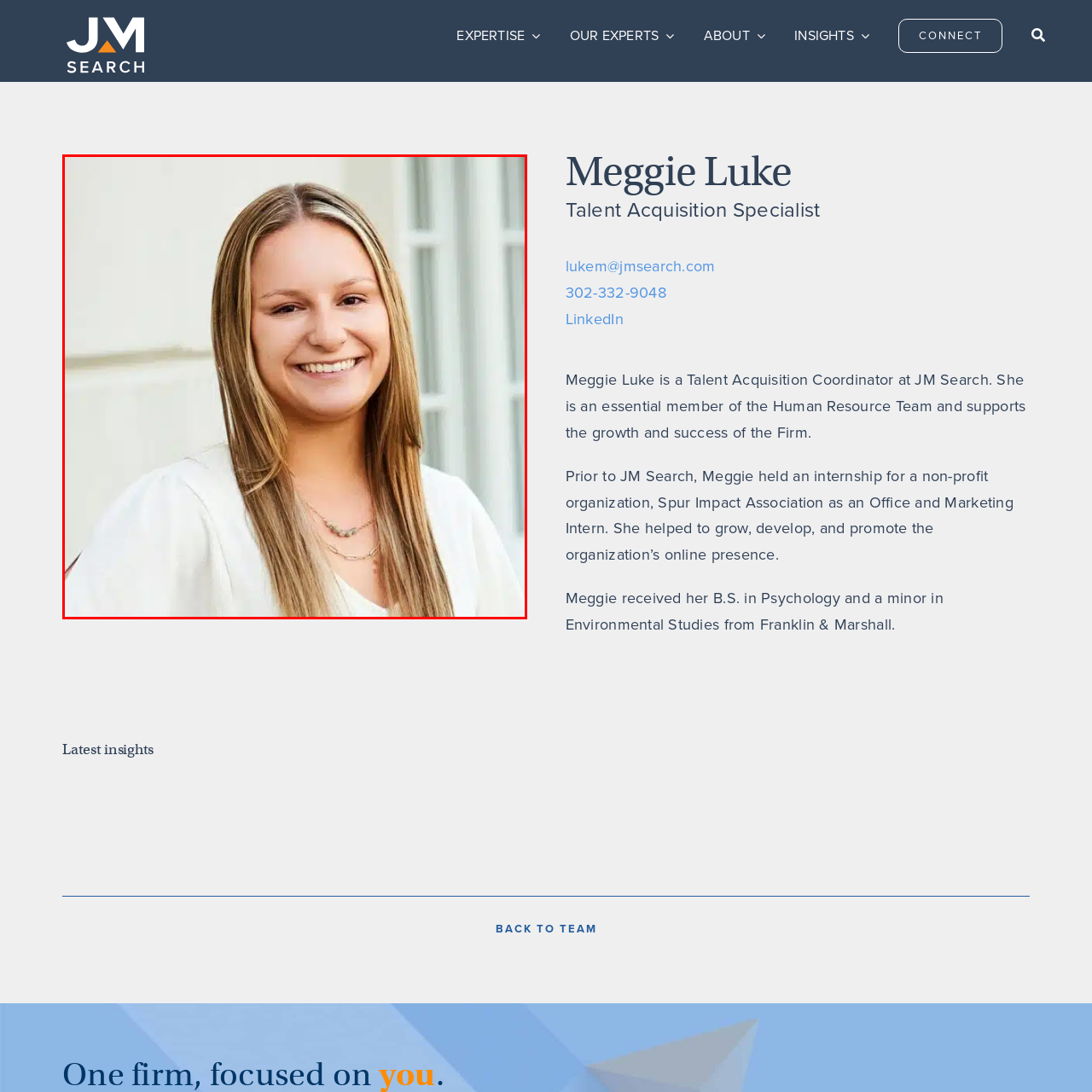Direct your attention to the image marked by the red box and answer the given question using a single word or phrase:
What is the tone of Meggie's expression?

Confident and warm